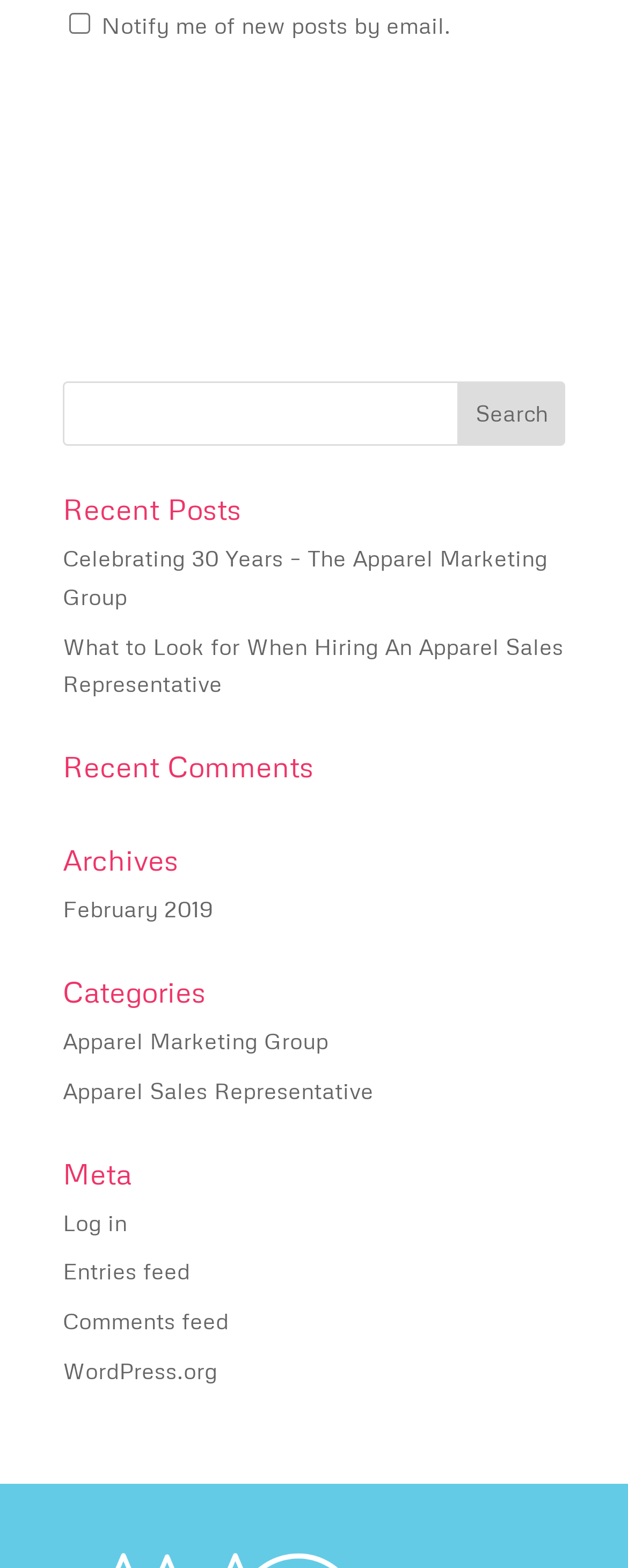Please locate the bounding box coordinates for the element that should be clicked to achieve the following instruction: "View archives for February 2019". Ensure the coordinates are given as four float numbers between 0 and 1, i.e., [left, top, right, bottom].

[0.1, 0.571, 0.338, 0.588]